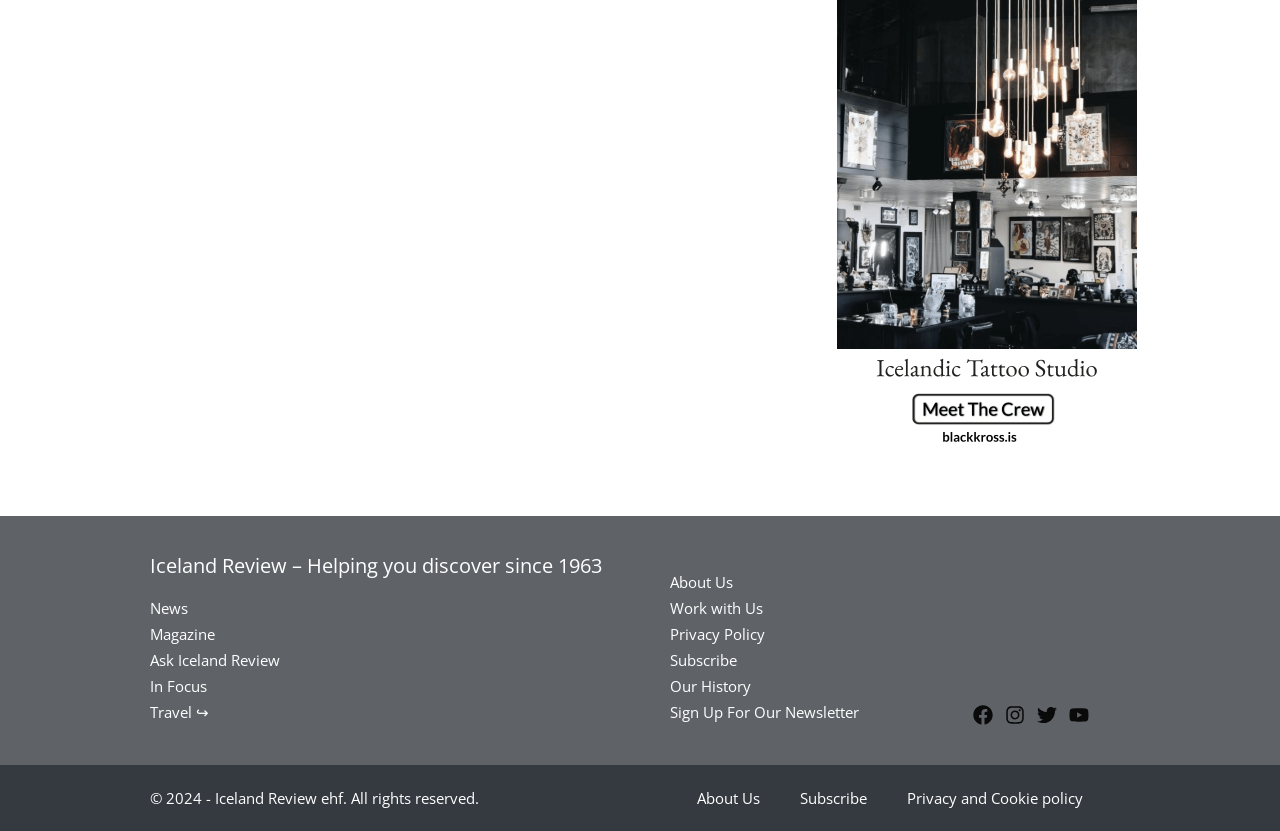Kindly provide the bounding box coordinates of the section you need to click on to fulfill the given instruction: "Follow on Facebook".

[0.76, 0.849, 0.776, 0.873]